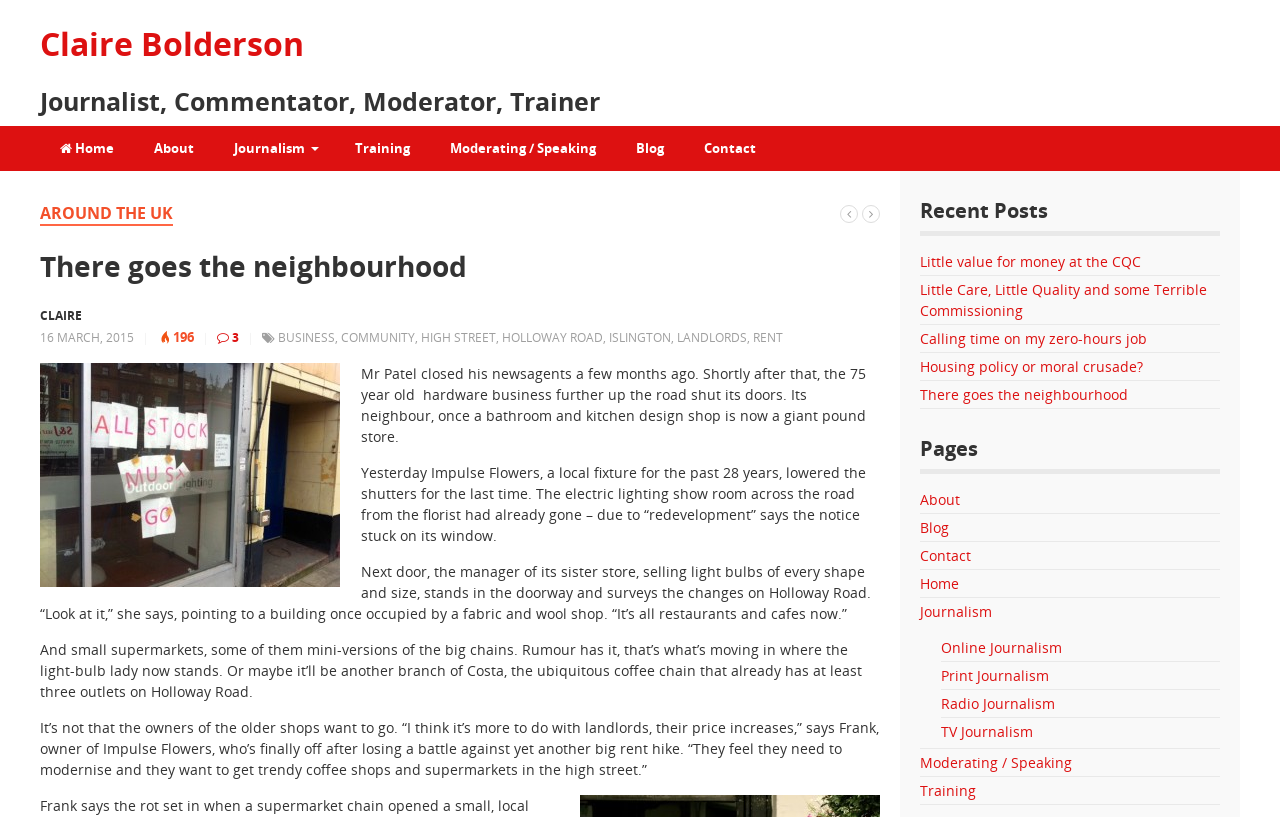Can you give a detailed response to the following question using the information from the image? What type of businesses are replacing the old shops?

The type of businesses replacing the old shops can be inferred from the text content which mentions 'trendy coffee shops and supermarkets' and also mentions Costa, a coffee chain, as an example.